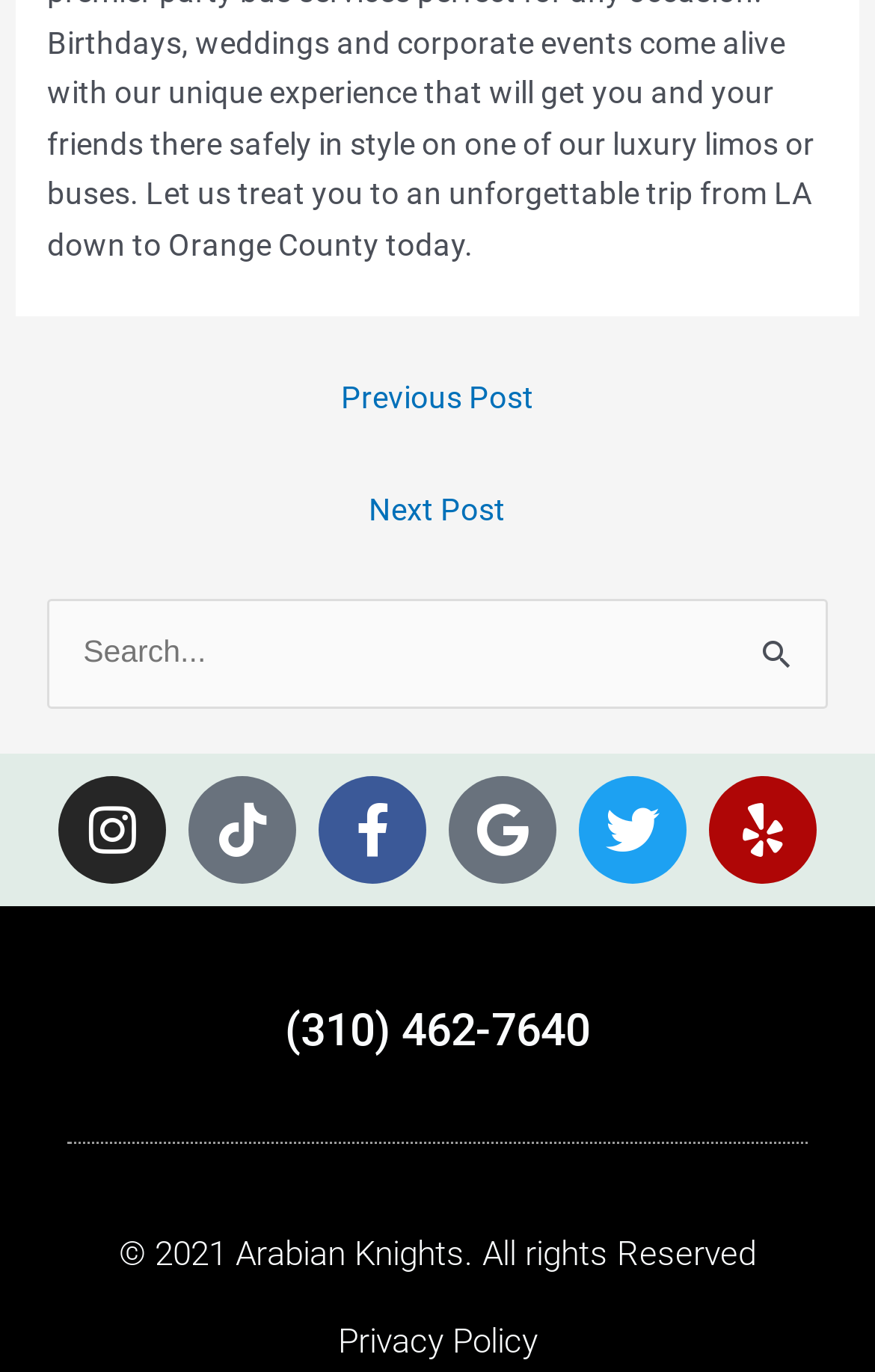What is the copyright year?
Please give a well-detailed answer to the question.

I found the copyright year by looking at the StaticText element at the bottom of the page, which says '© 2021 Arabian Knights. All rights Reserved'.